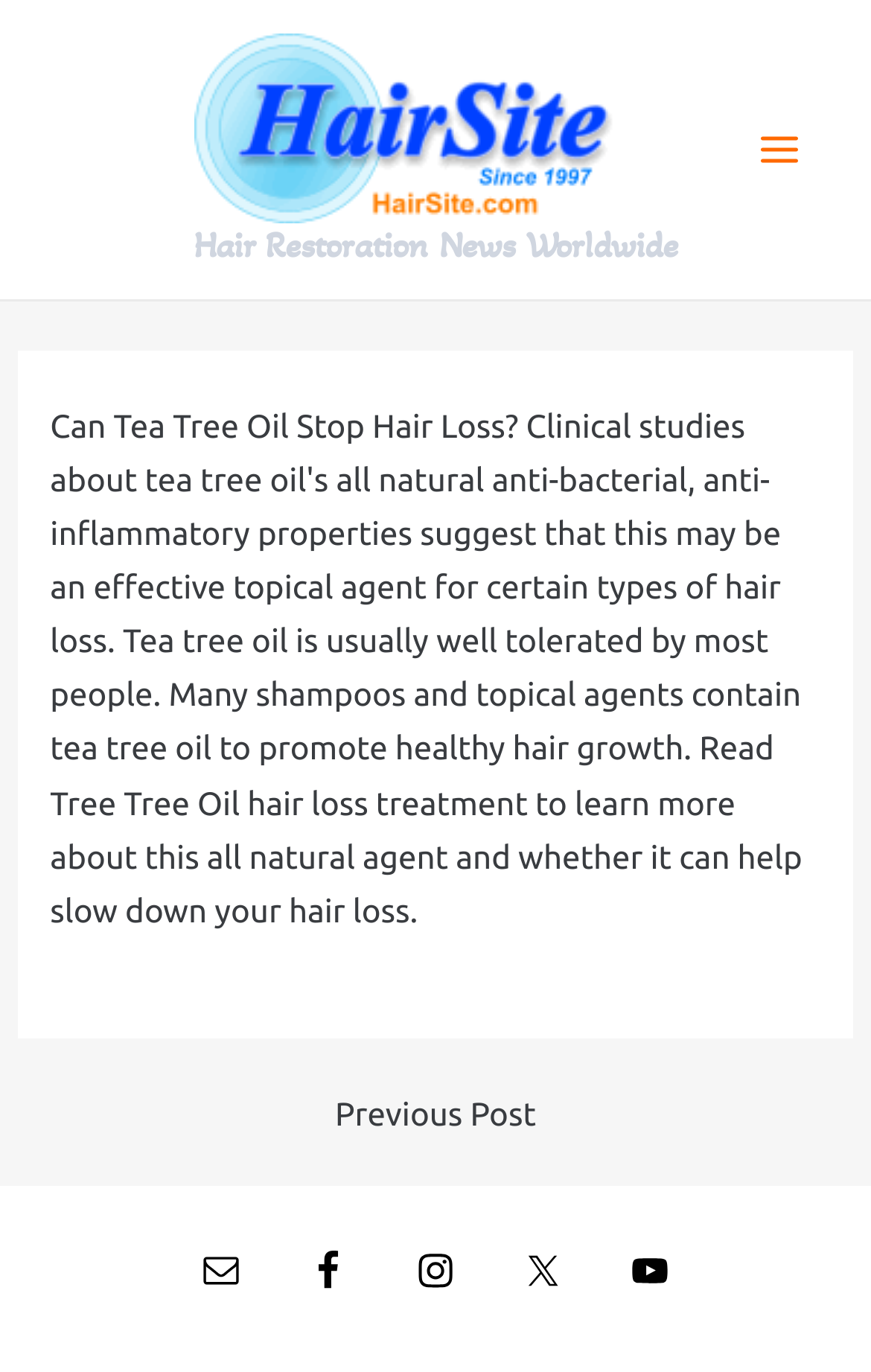Provide the bounding box coordinates of the HTML element described by the text: "Email".

[0.208, 0.898, 0.3, 0.956]